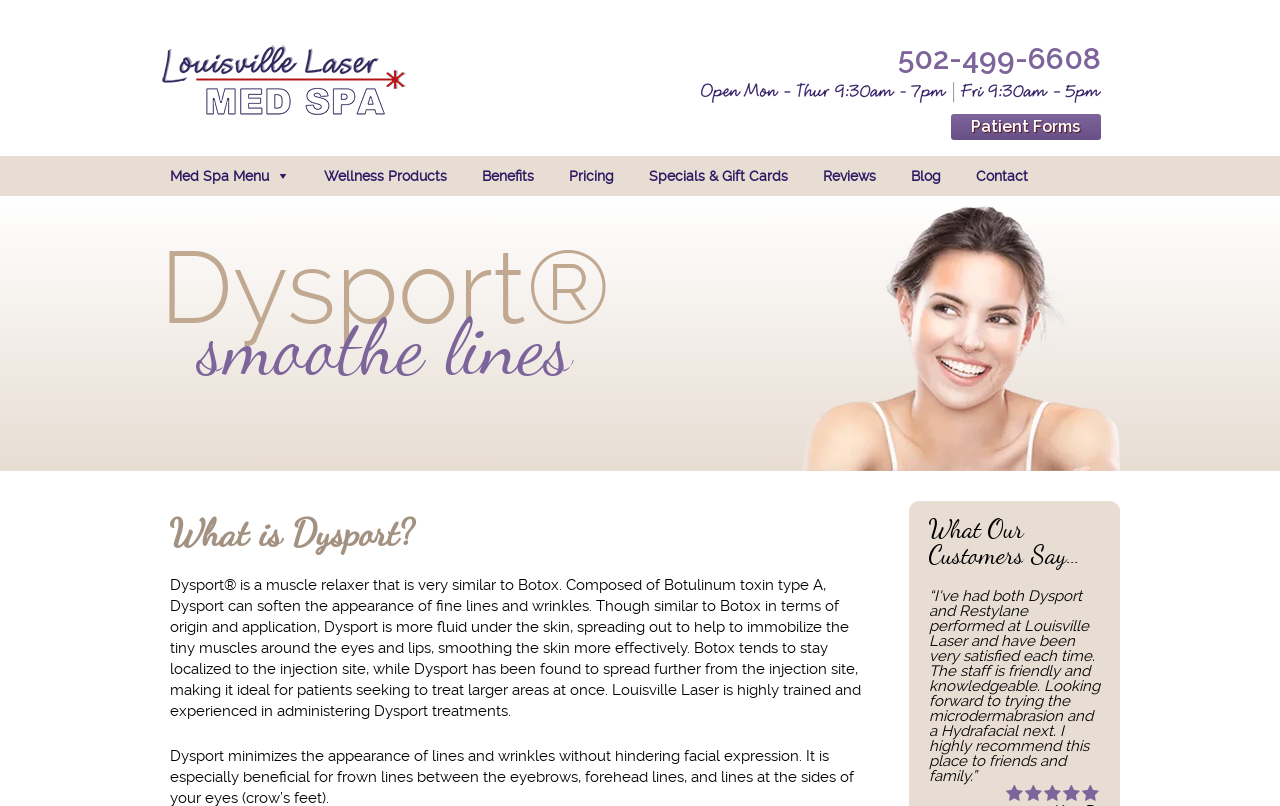Please provide a one-word or short phrase answer to the question:
What is the purpose of Dysport?

To soften fine lines and wrinkles